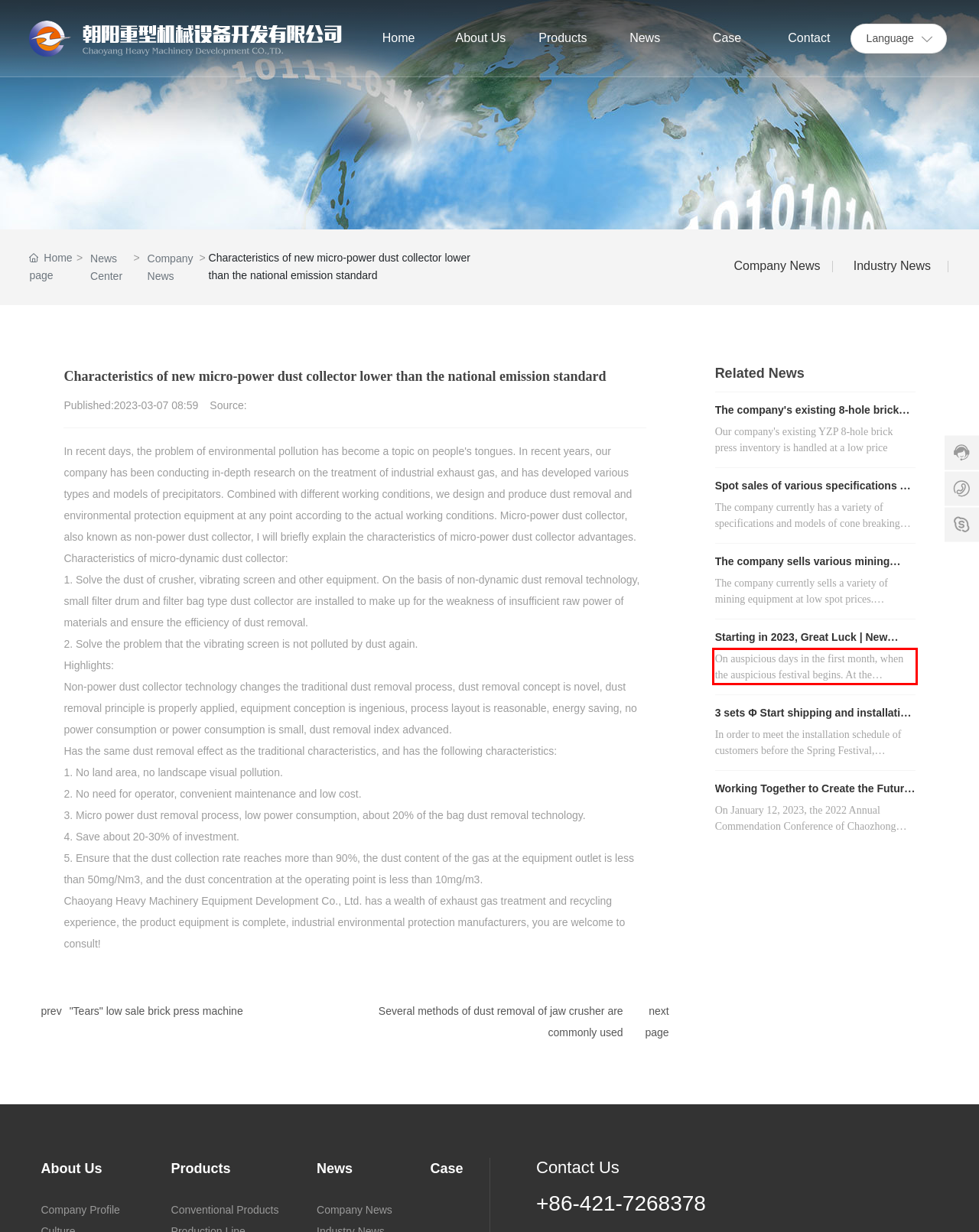The screenshot provided shows a webpage with a red bounding box. Apply OCR to the text within this red bounding box and provide the extracted content.

On auspicious days in the first month, when the auspicious festival begins. At the beginning of the New Year, the festivities of the Spring Festival still linger in my heart